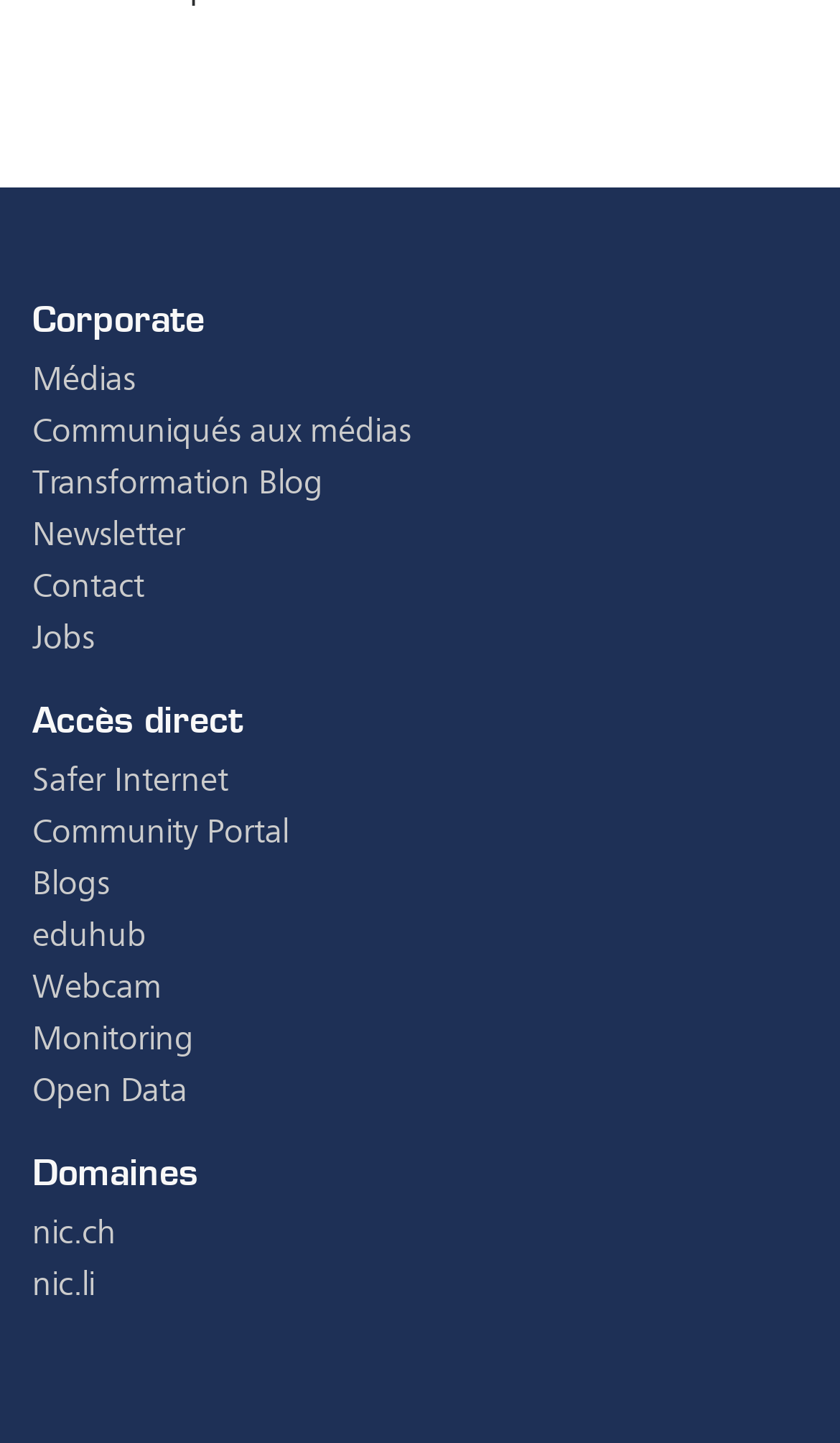What is the section above 'Domaines'?
Please provide a single word or phrase in response based on the screenshot.

Accès direct